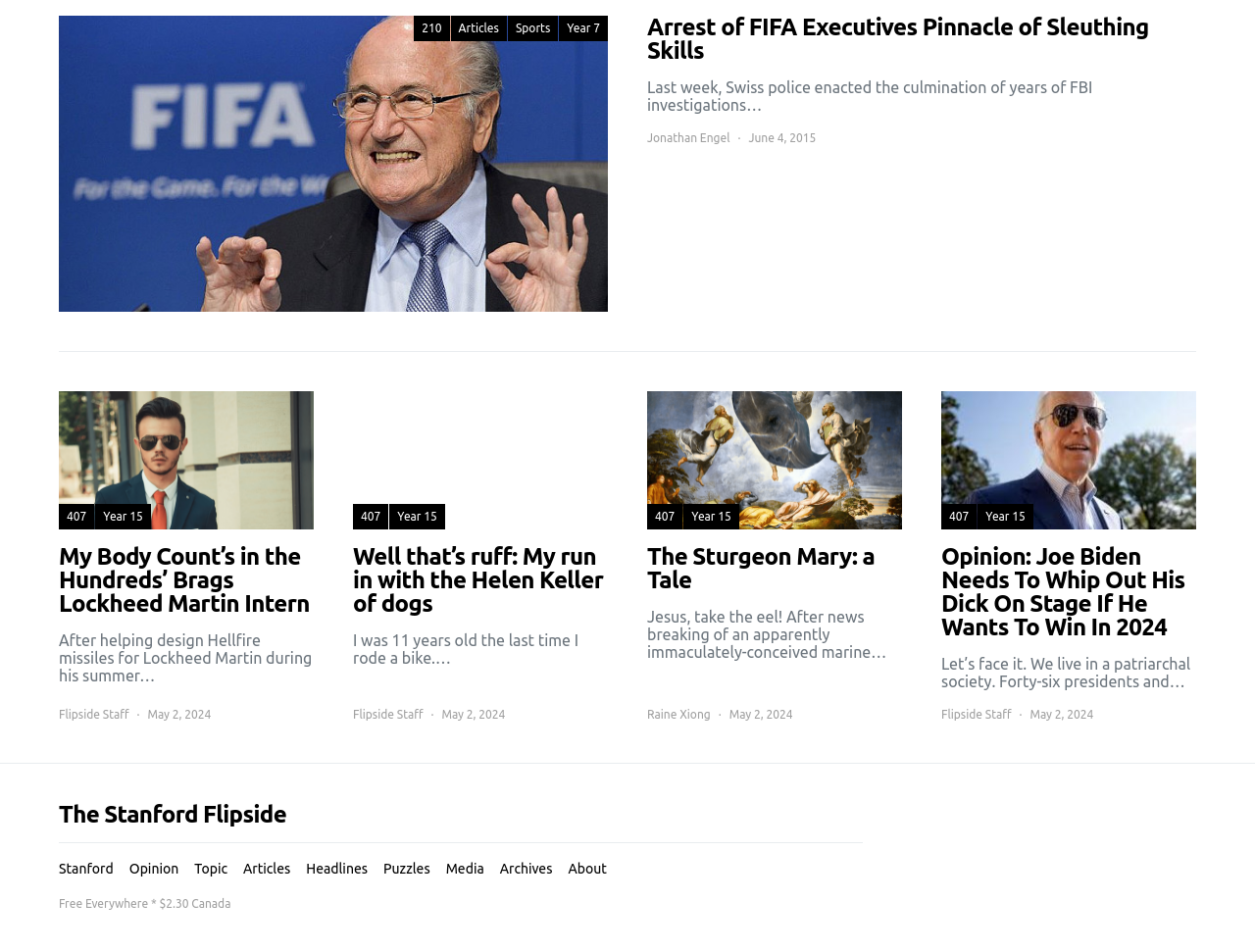Predict the bounding box coordinates of the area that should be clicked to accomplish the following instruction: "Click on the 'Articles' link". The bounding box coordinates should consist of four float numbers between 0 and 1, i.e., [left, top, right, bottom].

[0.359, 0.016, 0.404, 0.043]